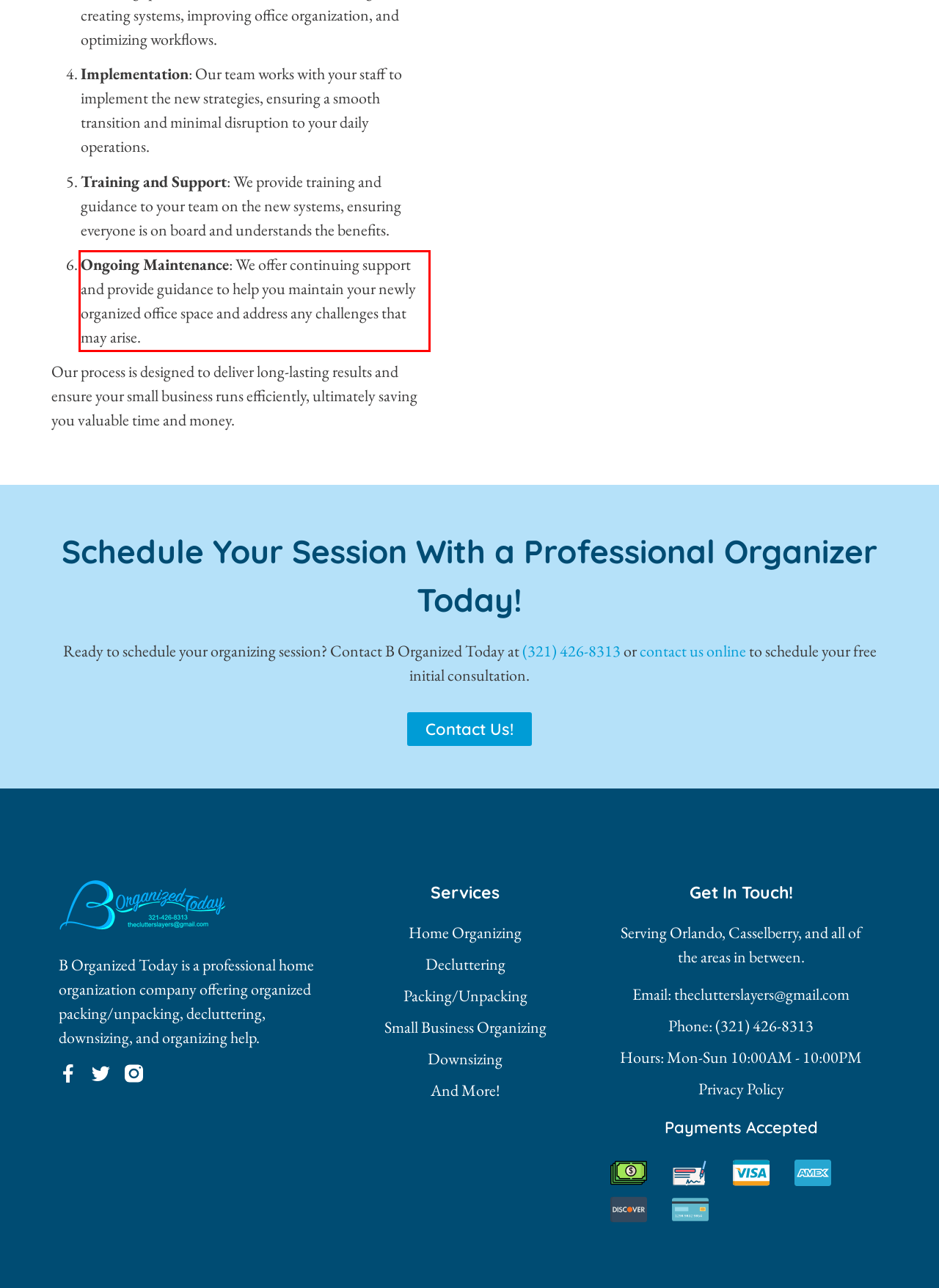Within the screenshot of the webpage, there is a red rectangle. Please recognize and generate the text content inside this red bounding box.

Ongoing Maintenance: We offer continuing support and provide guidance to help you maintain your newly organized office space and address any challenges that may arise.